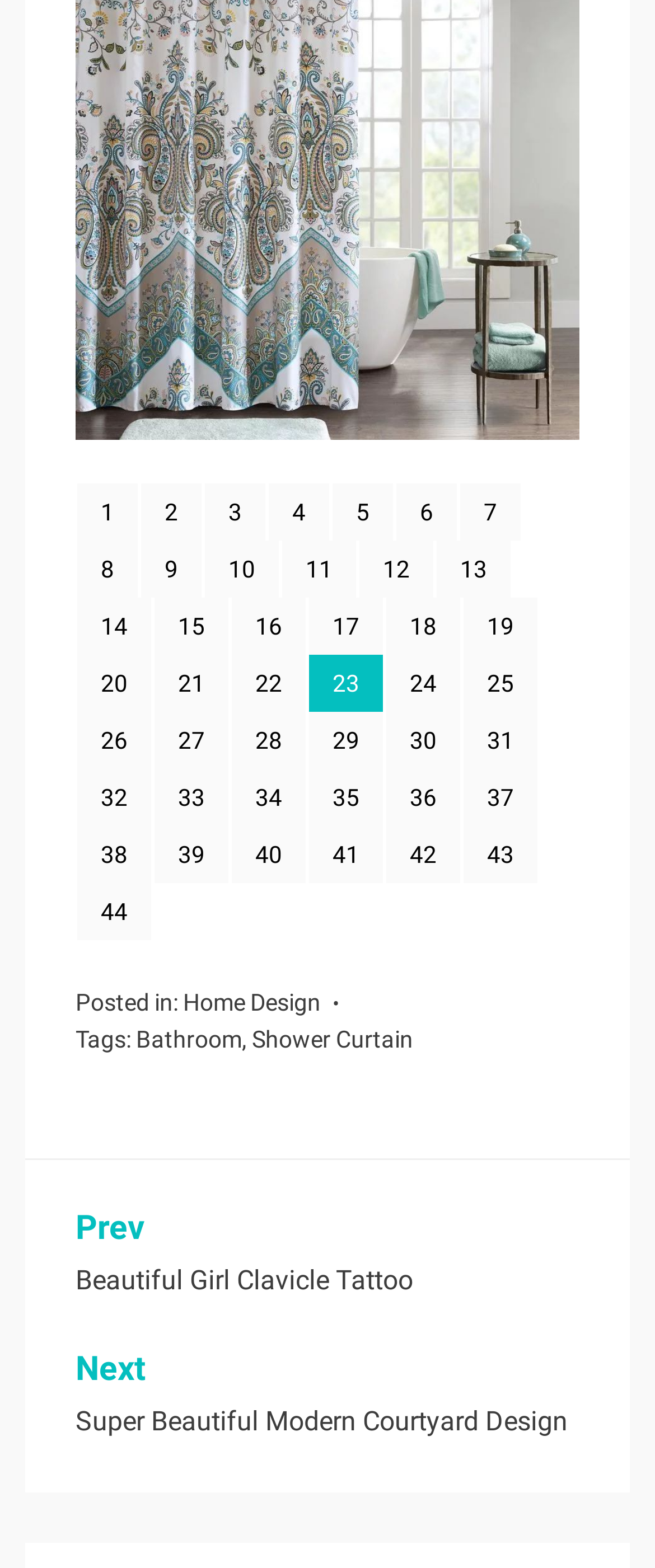Please locate the bounding box coordinates of the element that should be clicked to complete the given instruction: "click on link 1".

[0.118, 0.308, 0.21, 0.344]